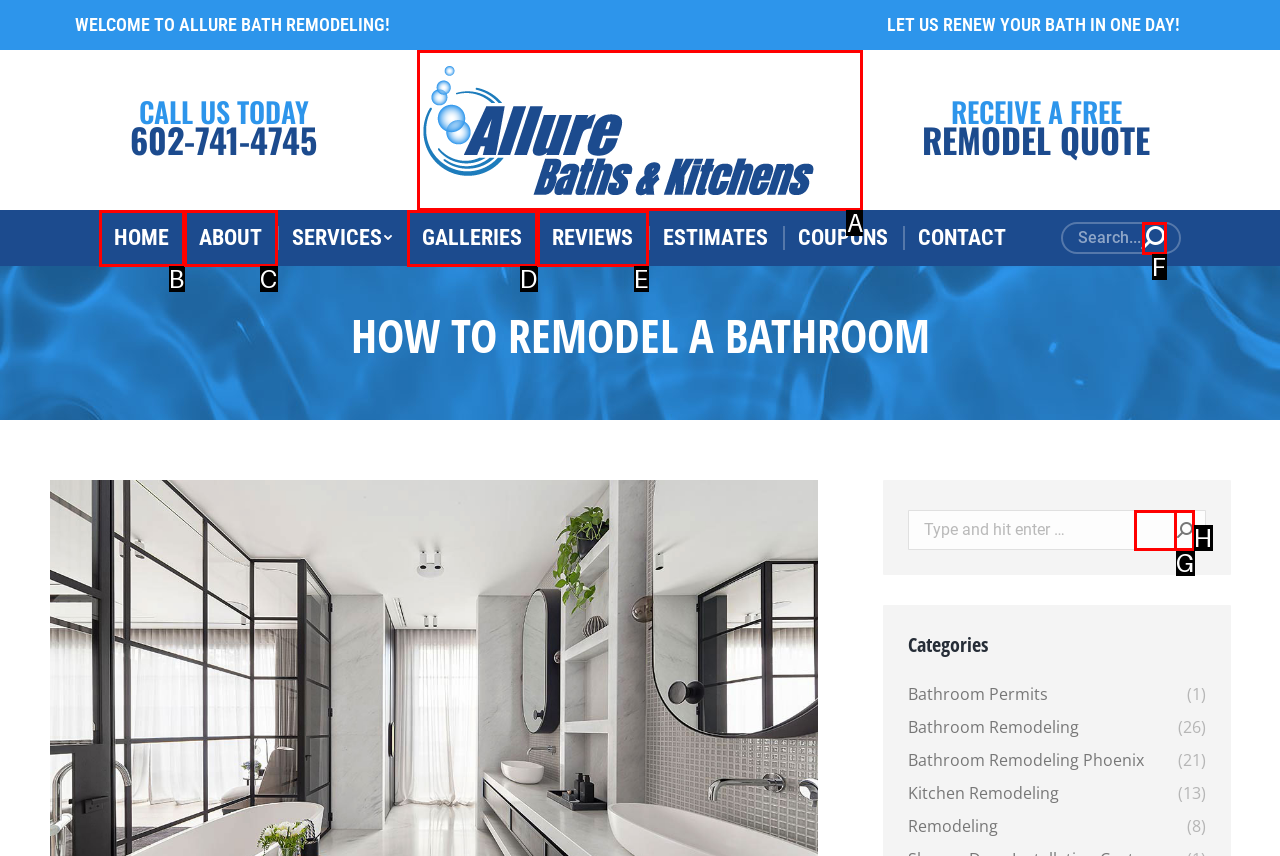Given the description: Centers & Institutes, select the HTML element that matches it best. Reply with the letter of the chosen option directly.

None